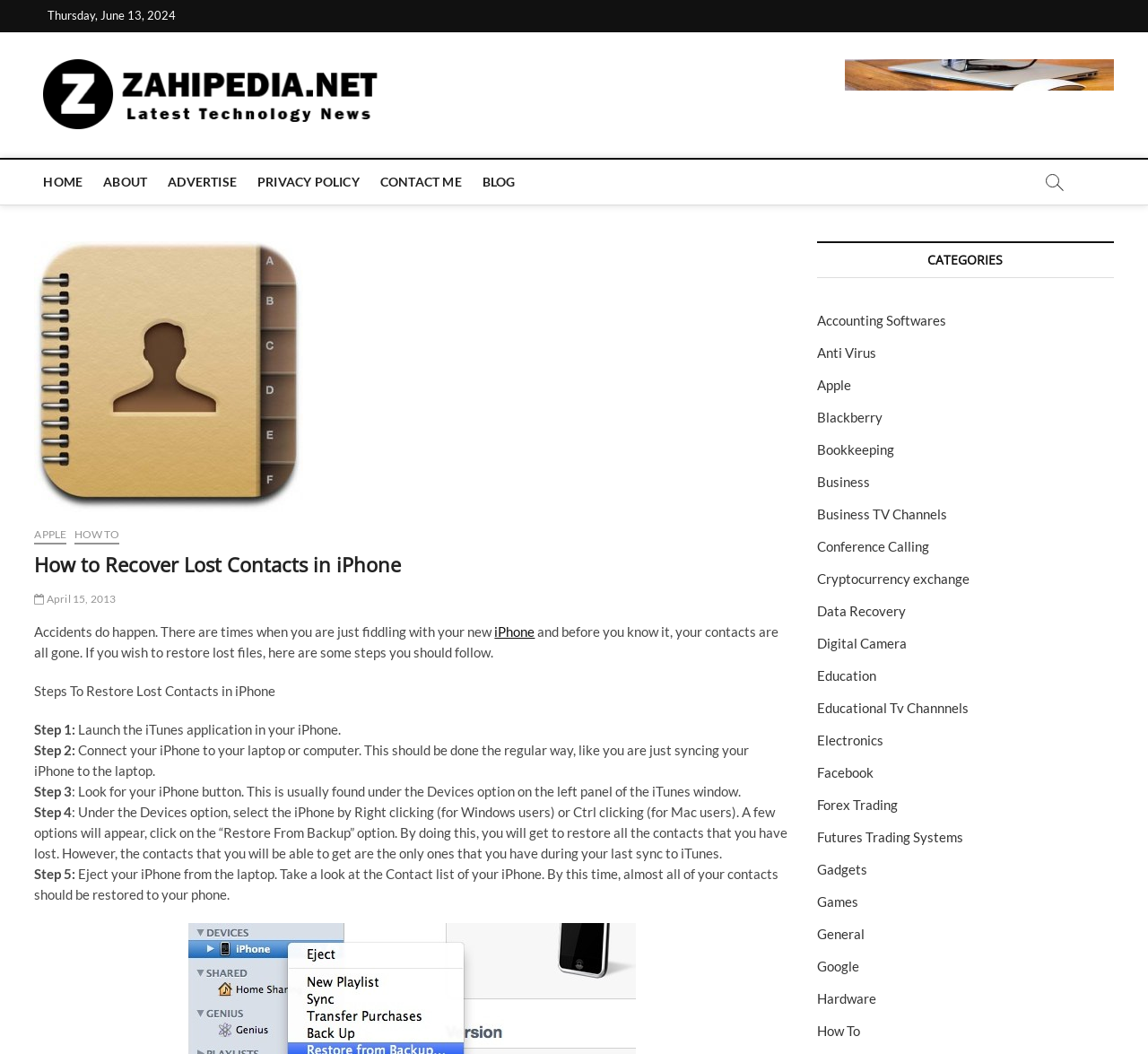Please locate the bounding box coordinates of the element that needs to be clicked to achieve the following instruction: "Click on the 'HOW TO' link". The coordinates should be four float numbers between 0 and 1, i.e., [left, top, right, bottom].

[0.065, 0.5, 0.104, 0.517]